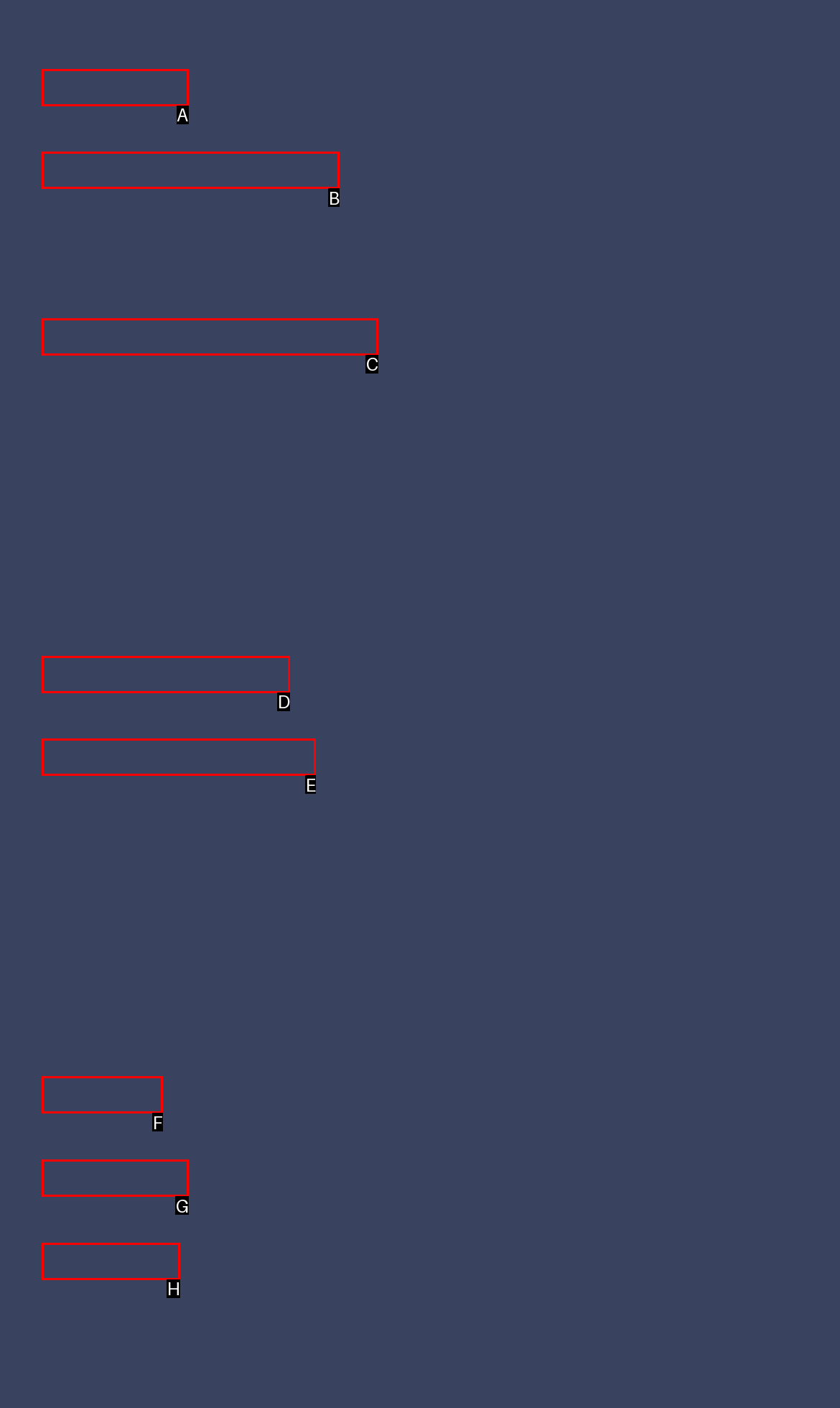Point out which HTML element you should click to fulfill the task: View terms and conditions.
Provide the option's letter from the given choices.

A